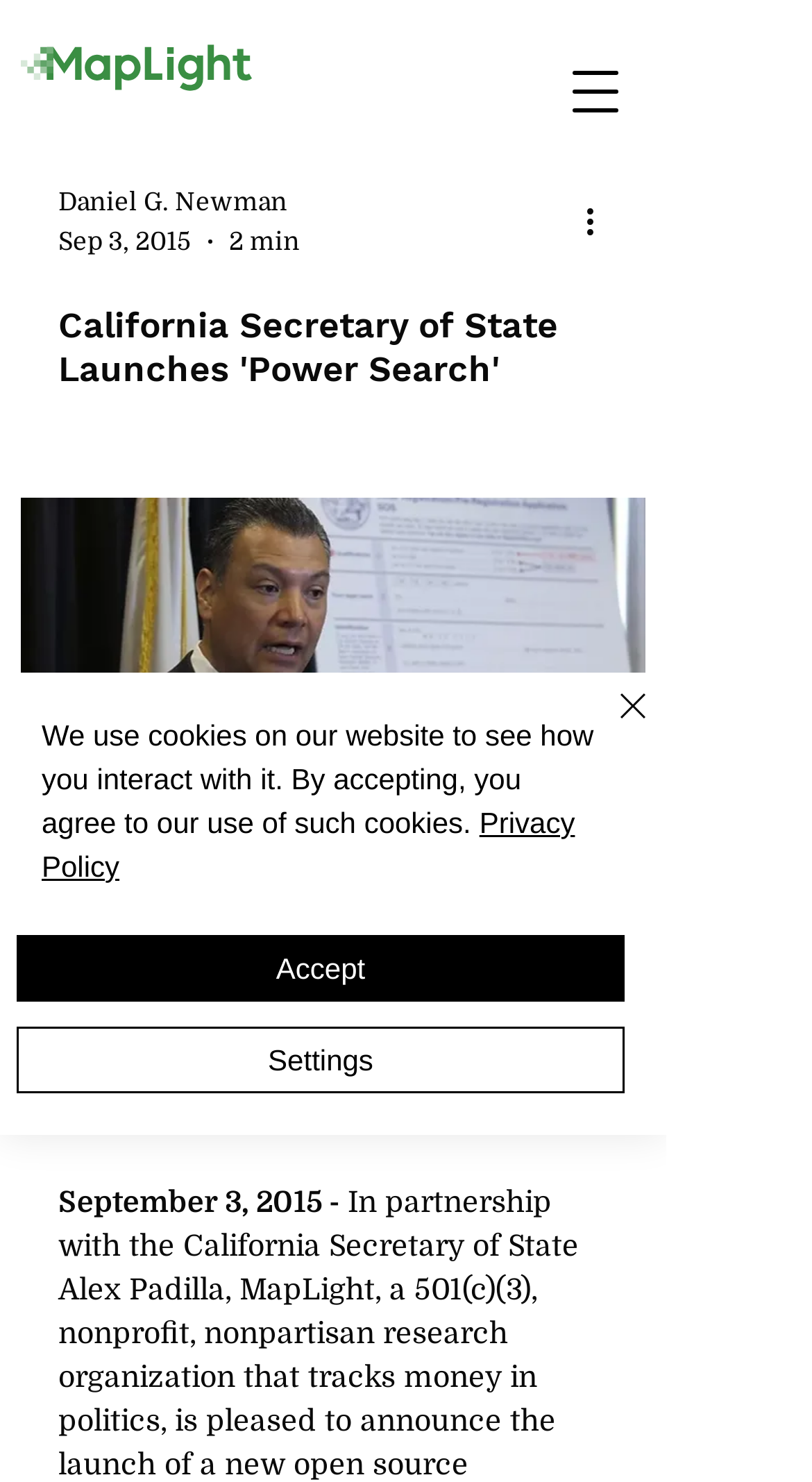Provide a short answer using a single word or phrase for the following question: 
How many buttons are there in the alert section?

3